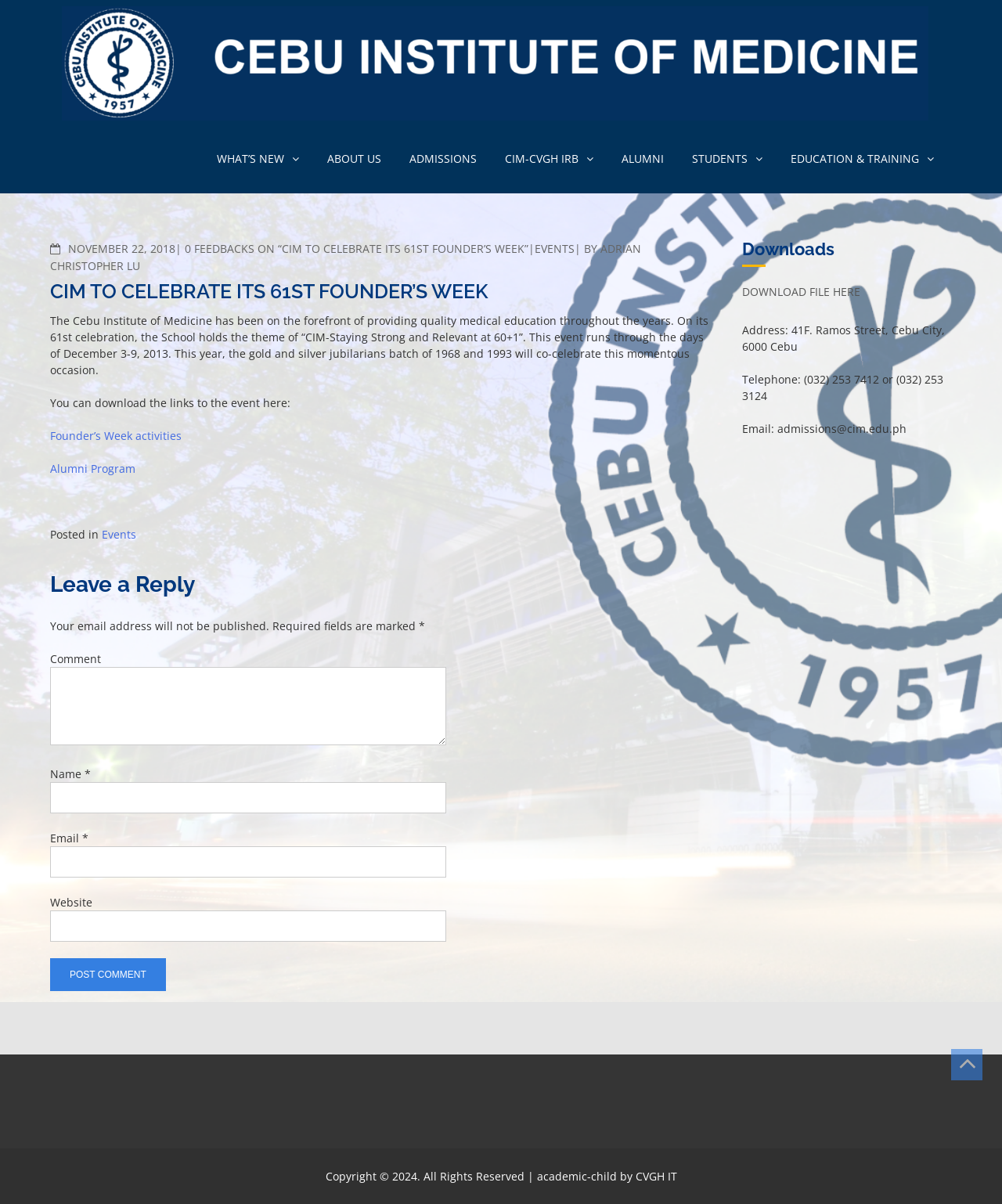Describe the entire webpage, focusing on both content and design.

The webpage is about the Cebu Institute of Medicine (CIM) celebrating its 61st Founder's Week. At the top, there is a navigation menu with links to "Skip to content", "CIM", "WHAT'S NEW", "ABOUT US", "ADMISSIONS", "CIM-CVGH IRB", "ALUMNI", "STUDENTS", and "EDUCATION & TRAINING". 

Below the navigation menu, there is a main content area that takes up most of the page. It starts with a header section that displays the title "CIM TO CELEBRATE ITS 61ST FOUNDER'S WEEK" and some metadata, including the date "NOVEMBER 22, 2018", and the author "ADRIAN CHRISTOPHER LU". 

The main content area then displays a paragraph of text that describes the celebration, including the theme "CIM-Staying Strong and Relevant at 60+1" and the dates of the event. There are also links to download the event's activities and alumni program.

Following the main content, there is a section for leaving a reply, which includes a comment box, fields for name, email, and website, and a "Post Comment" button.

To the right of the main content area, there is a complementary section that displays a heading "Downloads" and a link to download a file. Below that, there is contact information for the Cebu Institute of Medicine, including address, telephone numbers, and email.

At the very bottom of the page, there is a footer section that displays a copyright notice and a link to "CVGH IT".